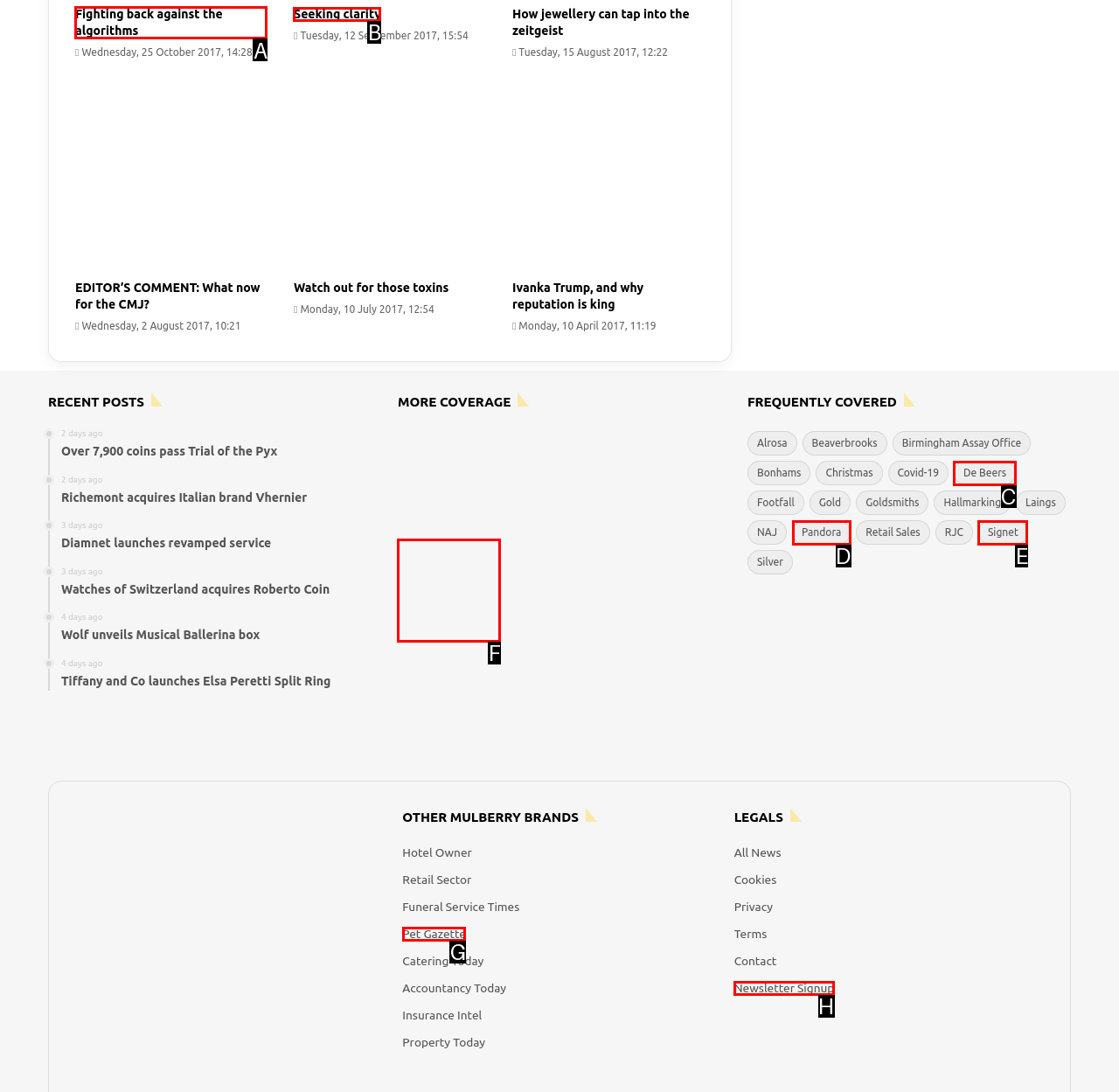Choose the UI element you need to click to carry out the task: Read article about Fighting back against the algorithms.
Respond with the corresponding option's letter.

A